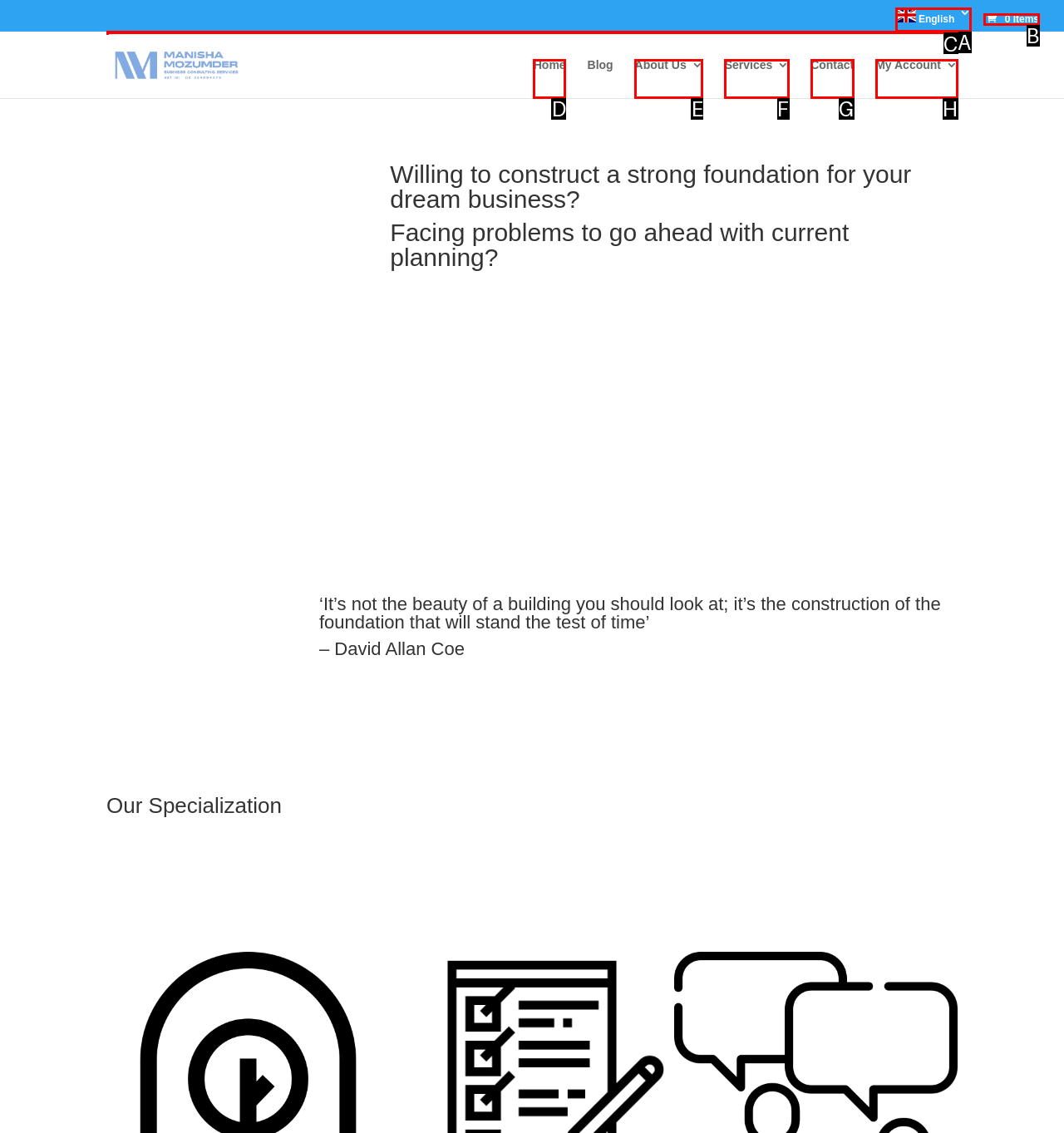To complete the instruction: Search for something, which HTML element should be clicked?
Respond with the option's letter from the provided choices.

C